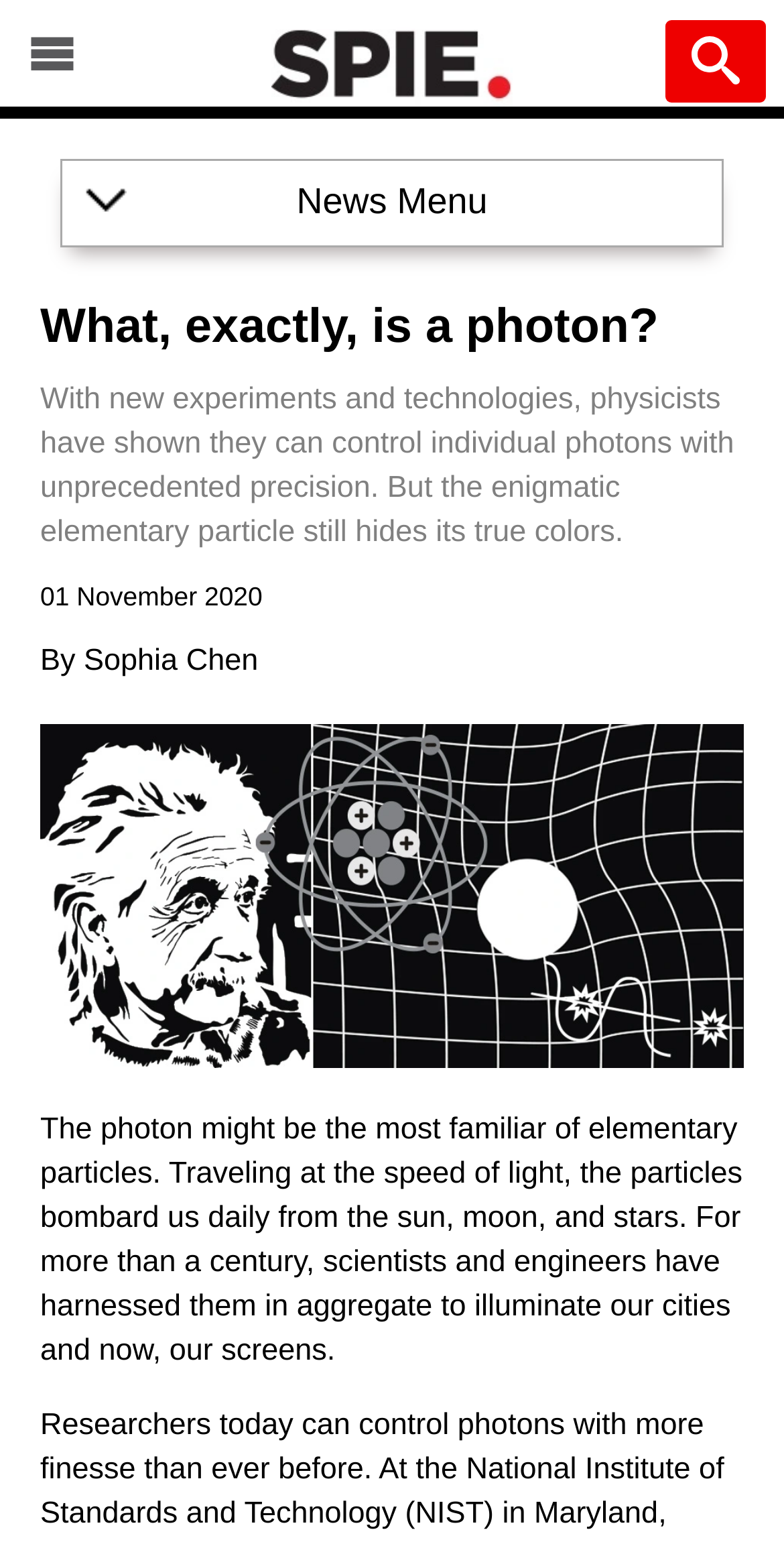Find the bounding box coordinates for the HTML element described as: "aria-label="back to homepage"". The coordinates should consist of four float values between 0 and 1, i.e., [left, top, right, bottom].

[0.346, 0.0, 0.654, 0.069]